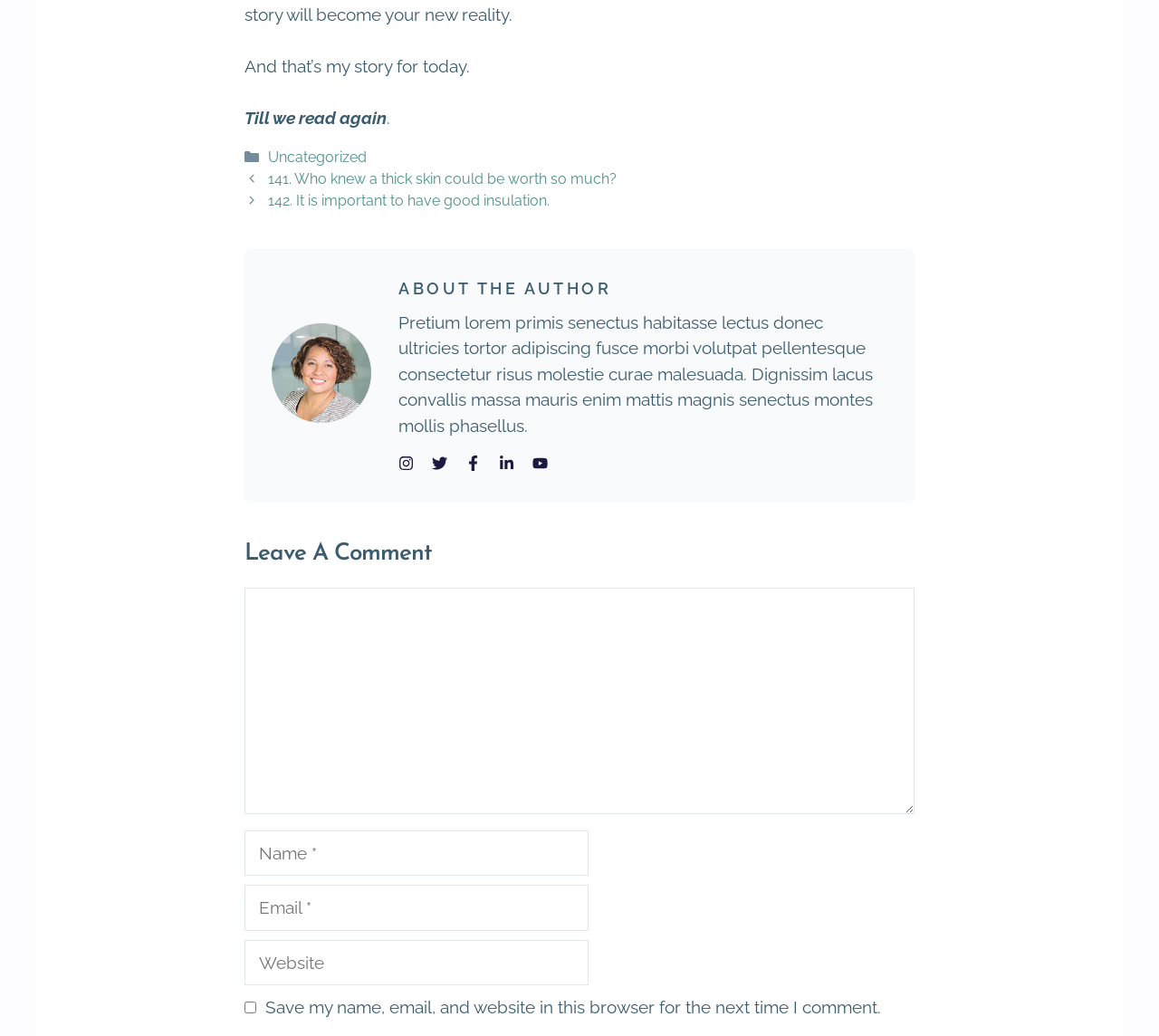What is the purpose of the textbox at the bottom?
Provide a comprehensive and detailed answer to the question.

The textbox at the bottom of the webpage is for users to leave a comment, as indicated by the heading 'Leave A Comment' above the textbox.